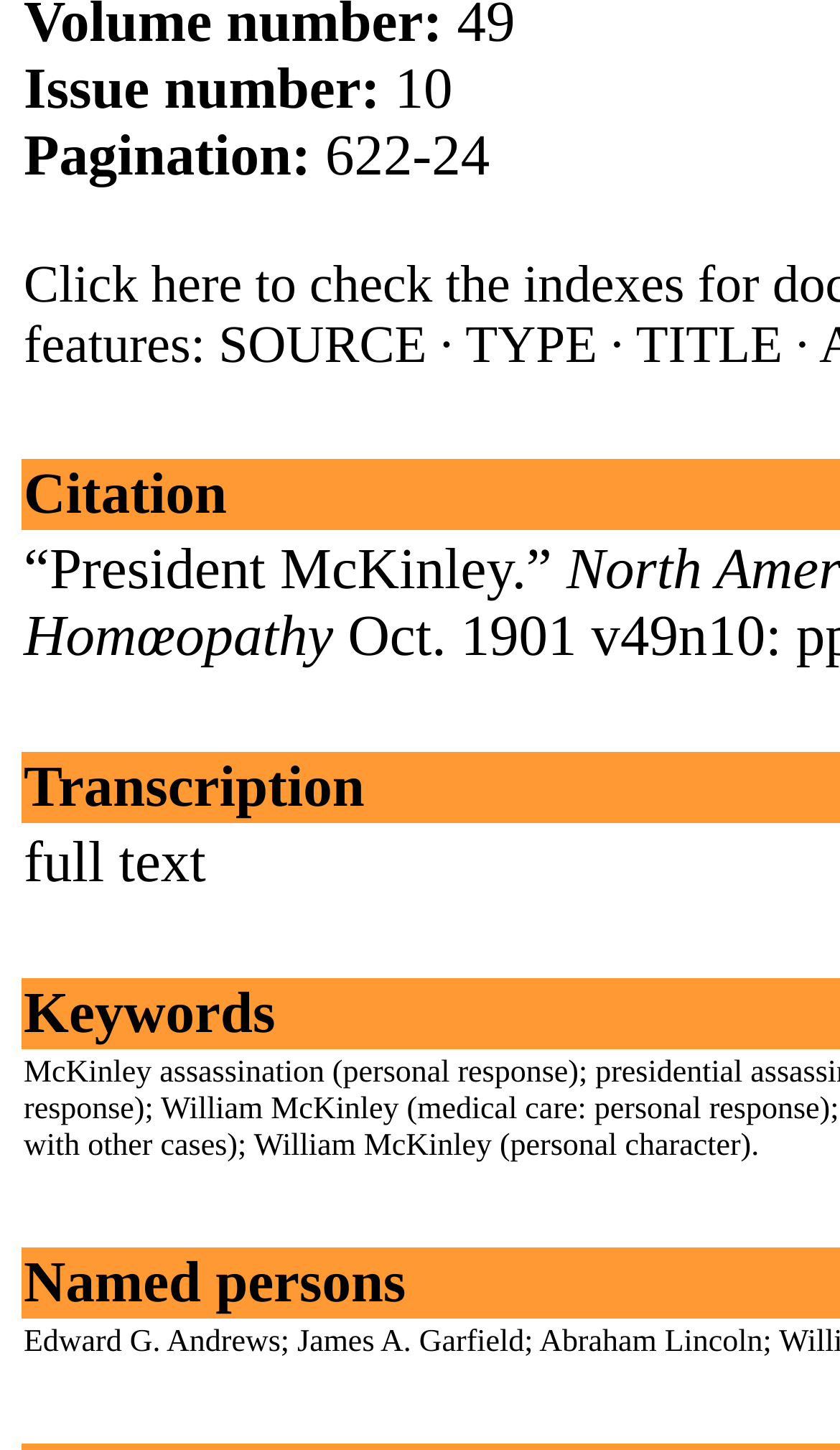Please identify the bounding box coordinates of the element that needs to be clicked to perform the following instruction: "Click on SOURCE".

[0.26, 0.219, 0.508, 0.259]